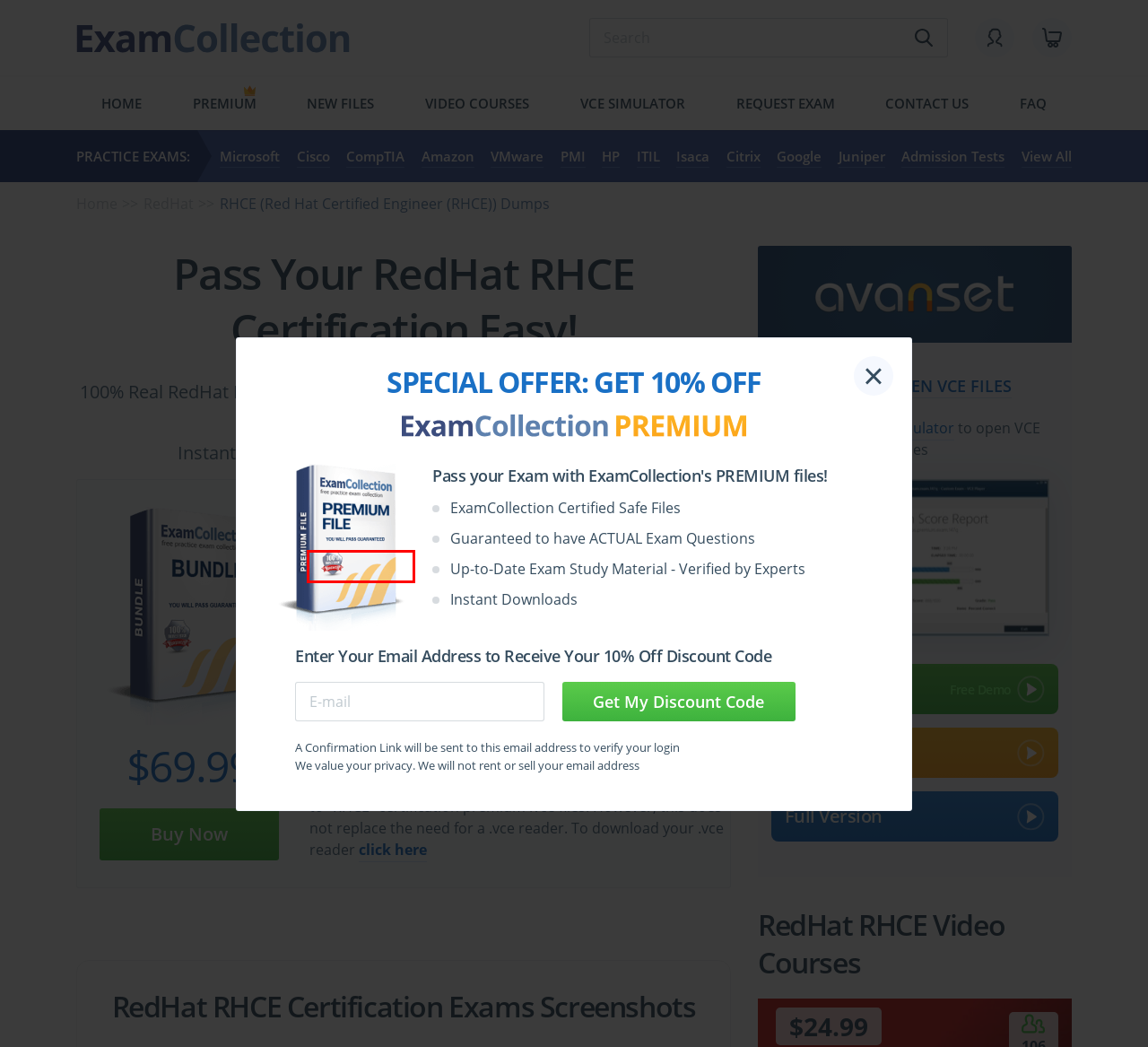You are provided with a screenshot of a webpage highlighting a UI element with a red bounding box. Choose the most suitable webpage description that matches the new page after clicking the element in the bounding box. Here are the candidates:
A. VMware Certification Exam Dumps, Practice Test Questions - ExamCollection
B. PMI Certification Exam Dumps, Practice Test Questions - ExamCollection
C. IT & Software/Certifications Certification Training Courses - ExamCollection
D. RedHat EX300 Test Practice Test Questions, Exam Dumps - ExamCollection
E. Looking for an IT Exam Questions? We'll Find It For you!
F. ExamCollection Premium: Unlimited Access Premium VCE Files Membership
G. HP Certification Exam Dumps, Practice Test Questions - ExamCollection
H. ITIL Certification Exam Dumps, Practice Test Questions - ExamCollection

D